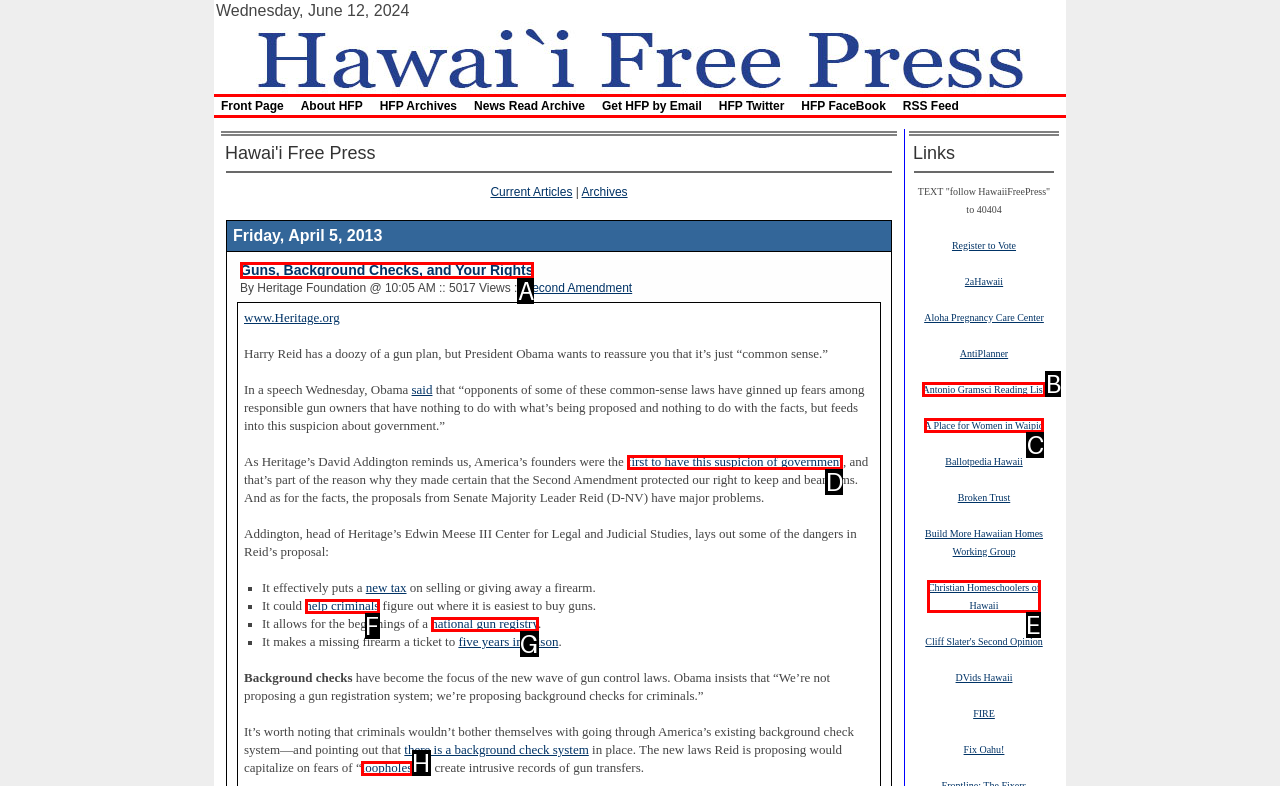Choose the letter that best represents the description: loopholes. Answer with the letter of the selected choice directly.

H